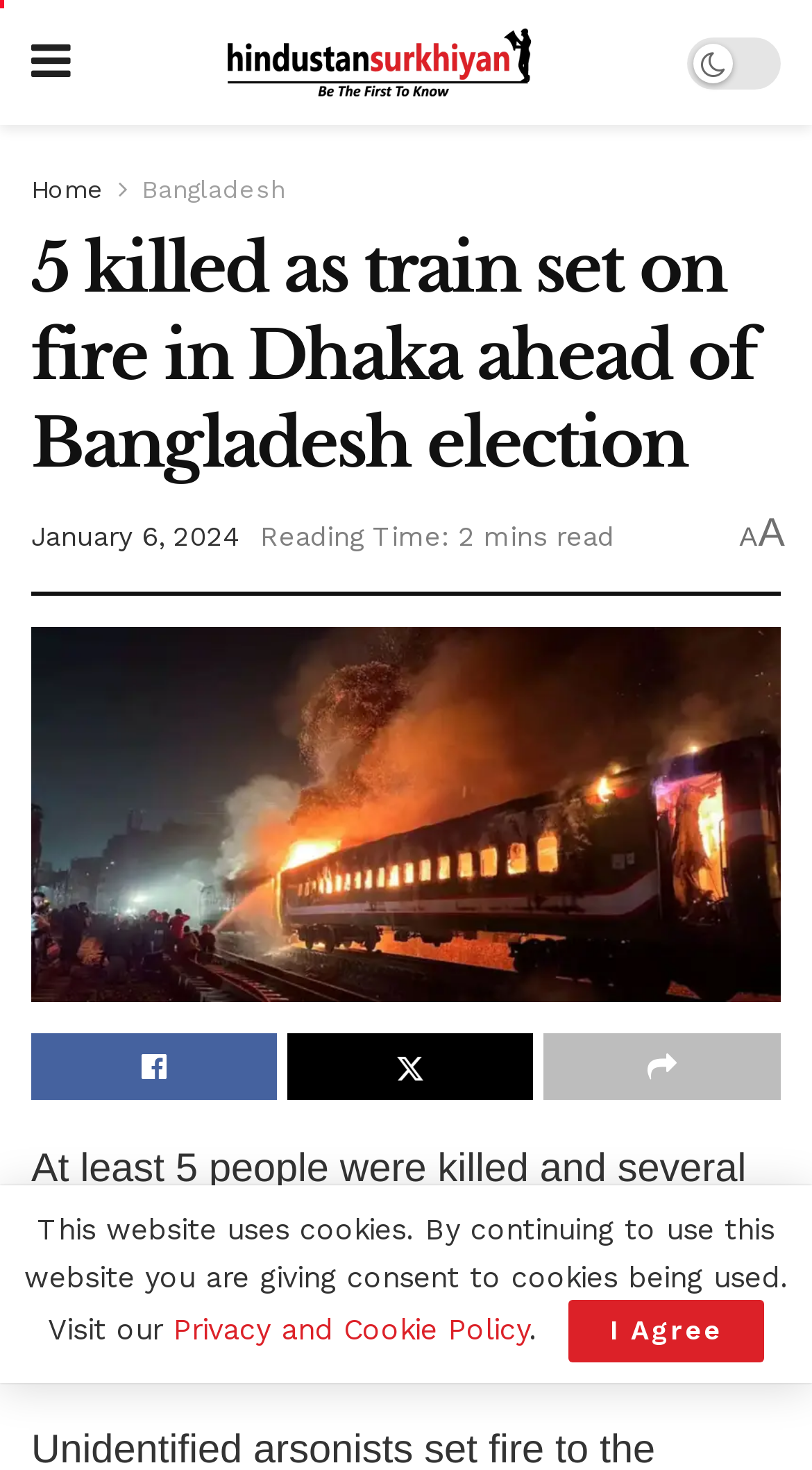Given the element description: "I Agree", predict the bounding box coordinates of this UI element. The coordinates must be four float numbers between 0 and 1, given as [left, top, right, bottom].

[0.7, 0.884, 0.941, 0.927]